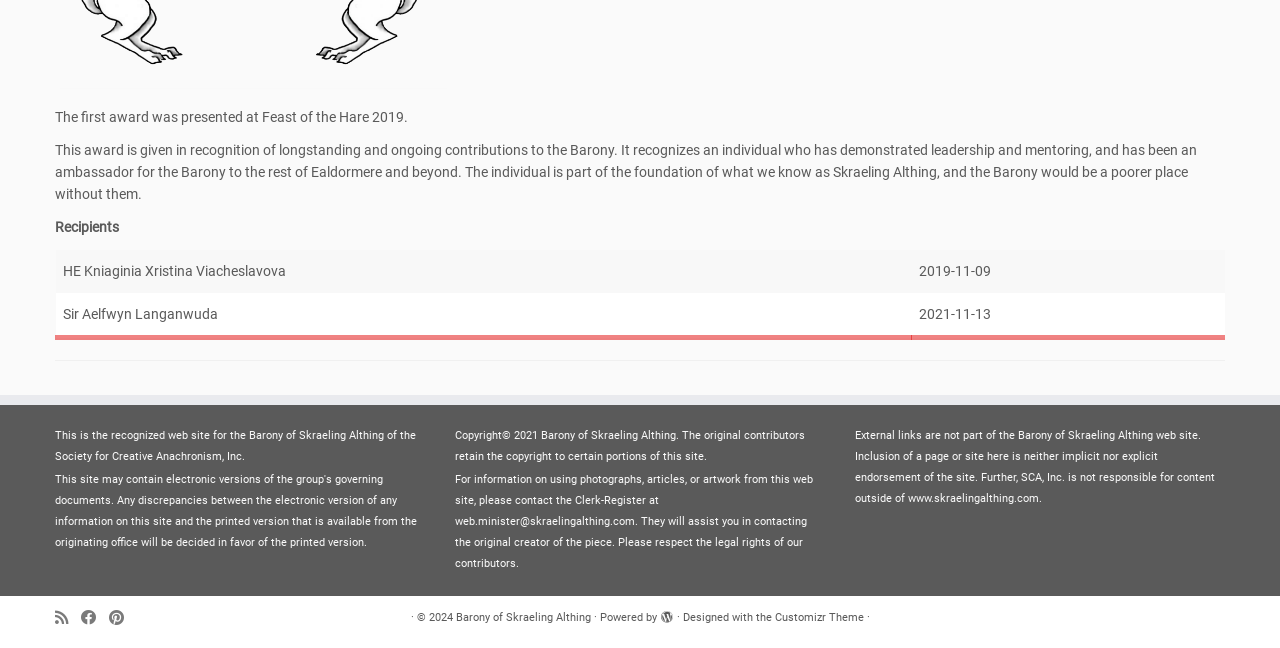Bounding box coordinates are given in the format (top-left x, top-left y, bottom-right x, bottom-right y). All values should be floating point numbers between 0 and 1. Provide the bounding box coordinate for the UI element described as: Barony of Skraeling Althing

[0.356, 0.937, 0.461, 0.969]